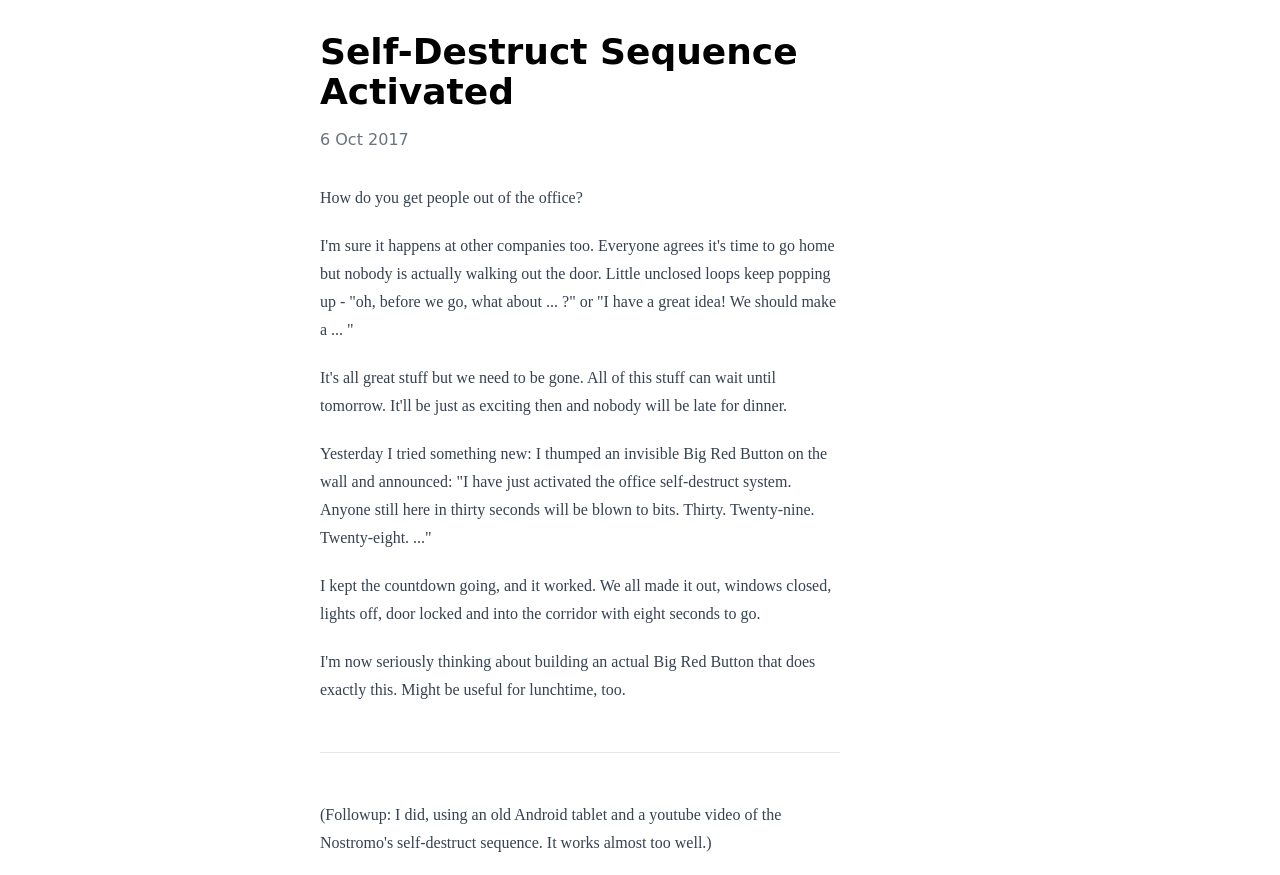Use the information in the screenshot to answer the question comprehensively: What does the author pretend to activate?

The author pretends to activate the office self-destruct system, as mentioned in the StaticText element with bounding box coordinates [0.25, 0.509, 0.646, 0.624], where the author says 'I have just activated the office self-destruct system'.